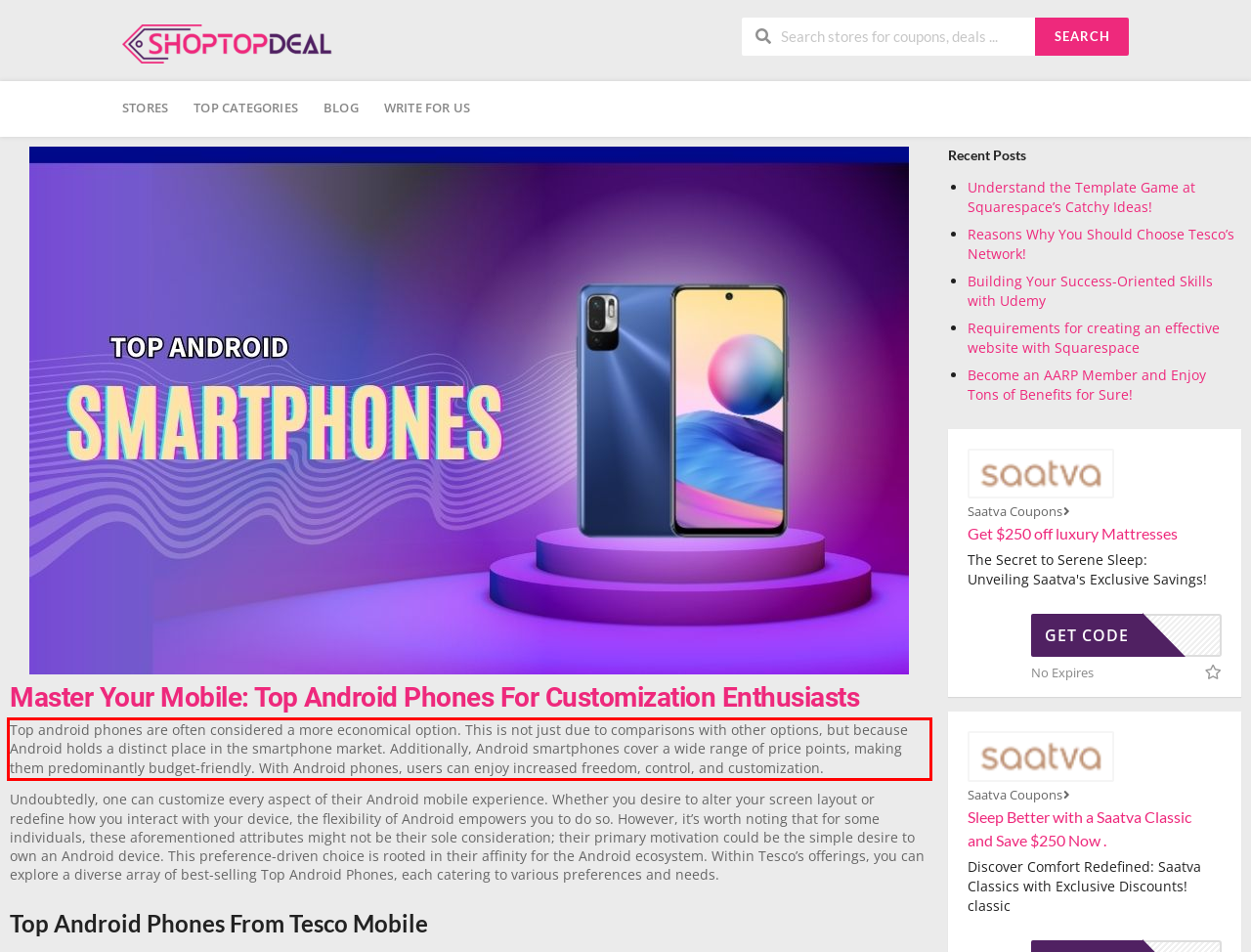You are presented with a screenshot containing a red rectangle. Extract the text found inside this red bounding box.

Top android phones are often considered a more economical option. This is not just due to comparisons with other options, but because Android holds a distinct place in the smartphone market. Additionally, Android smartphones cover a wide range of price points, making them predominantly budget-friendly. With Android phones, users can enjoy increased freedom, control, and customization.